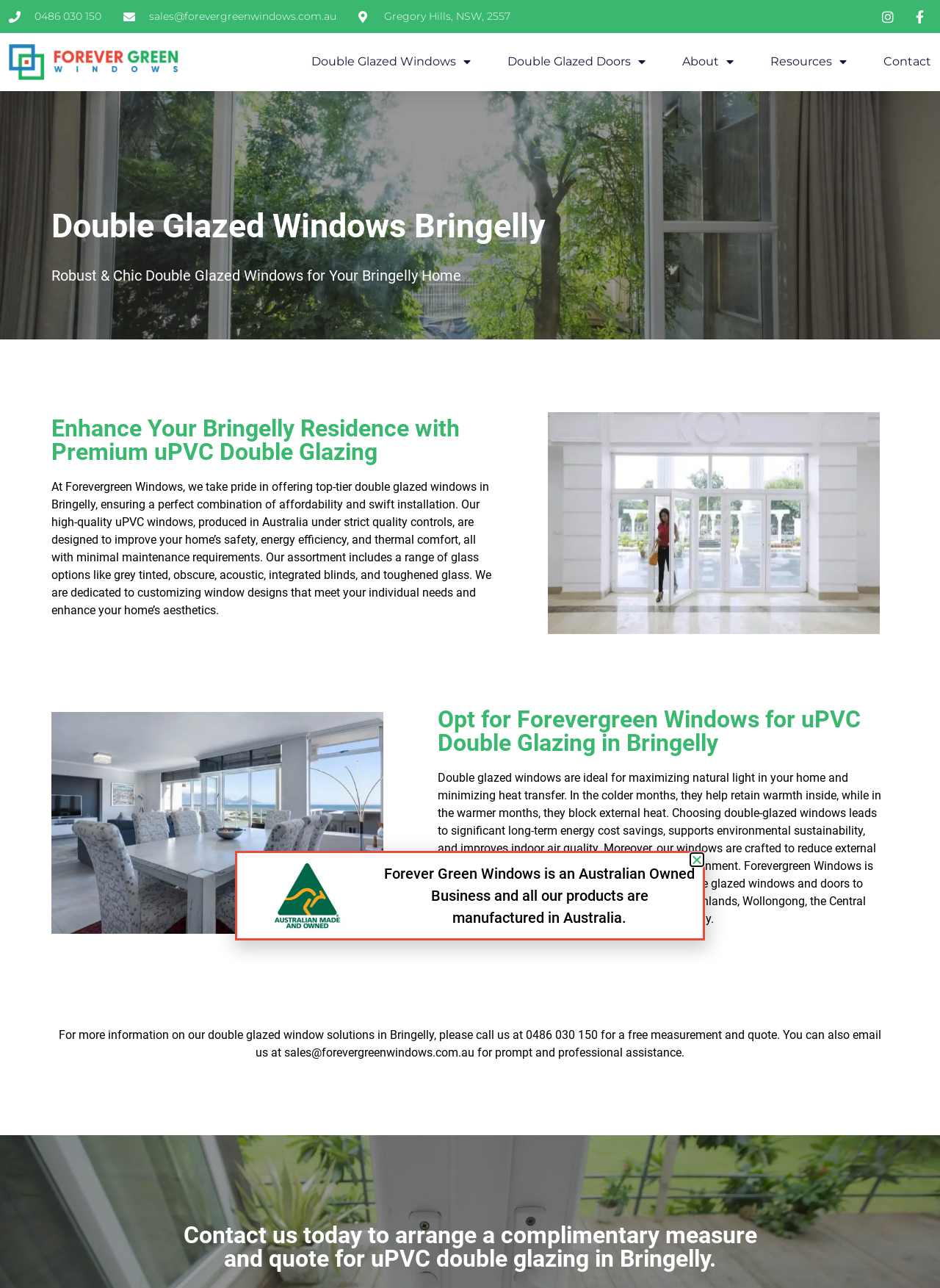Please determine the bounding box coordinates for the UI element described here. Use the format (top-left x, top-left y, bottom-right x, bottom-right y) with values bounded between 0 and 1: parent_node: Search: name="text"

None